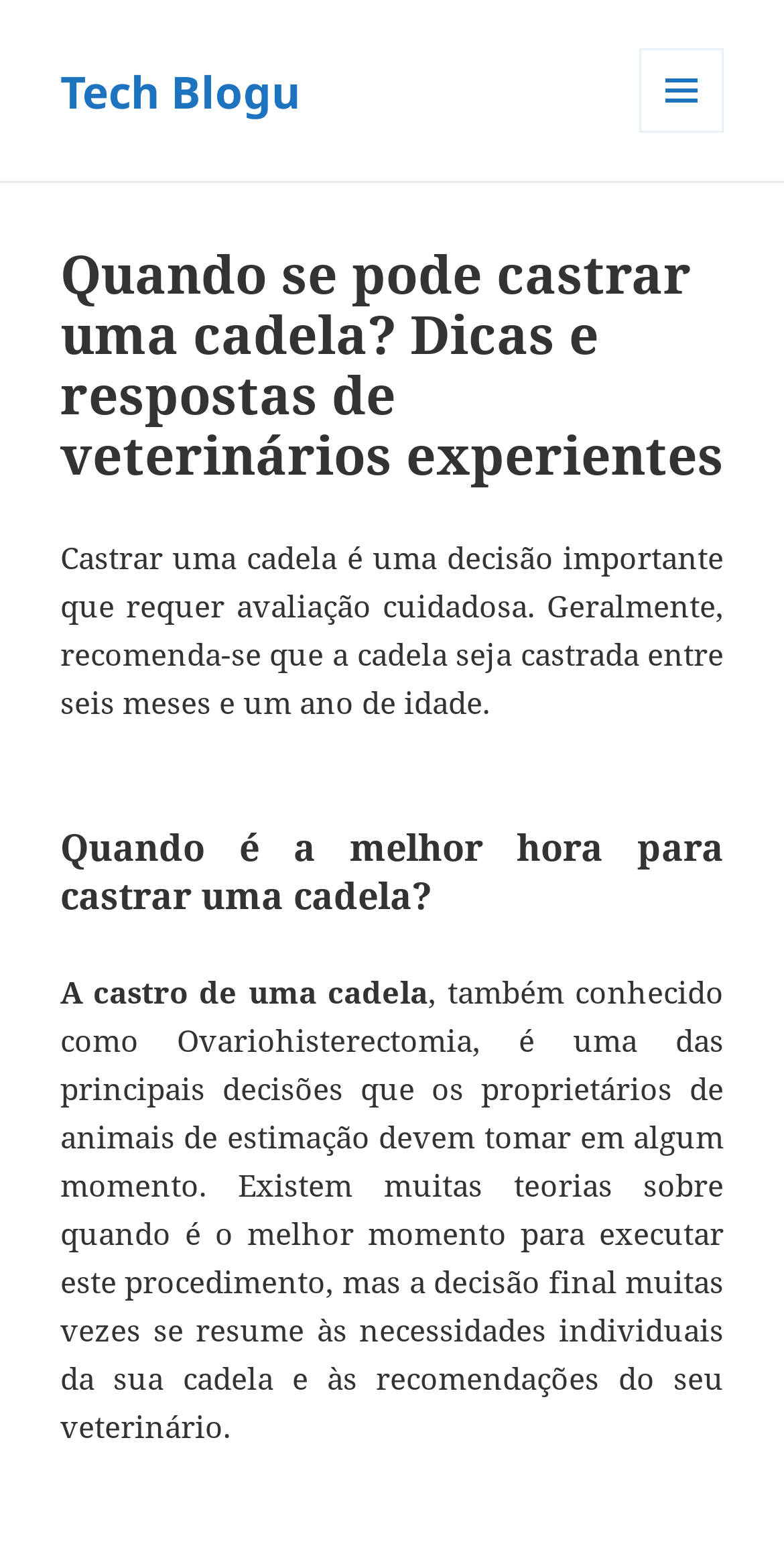Provide a one-word or short-phrase answer to the question:
What is the age range for castrating a female dog?

Six months to one year